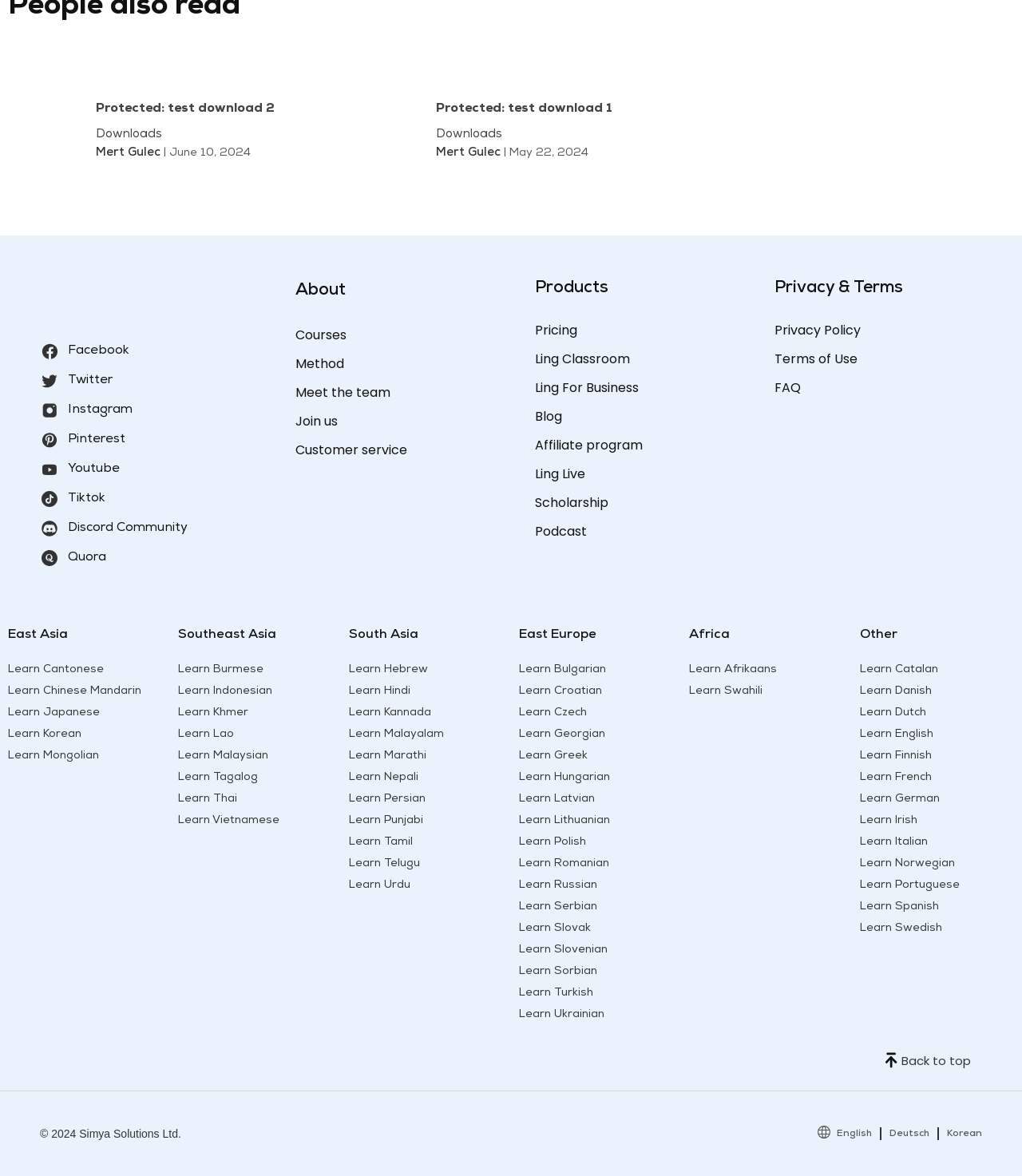Please find the bounding box coordinates of the section that needs to be clicked to achieve this instruction: "Click on the 'Thai Writing' link".

[0.008, 0.146, 0.086, 0.156]